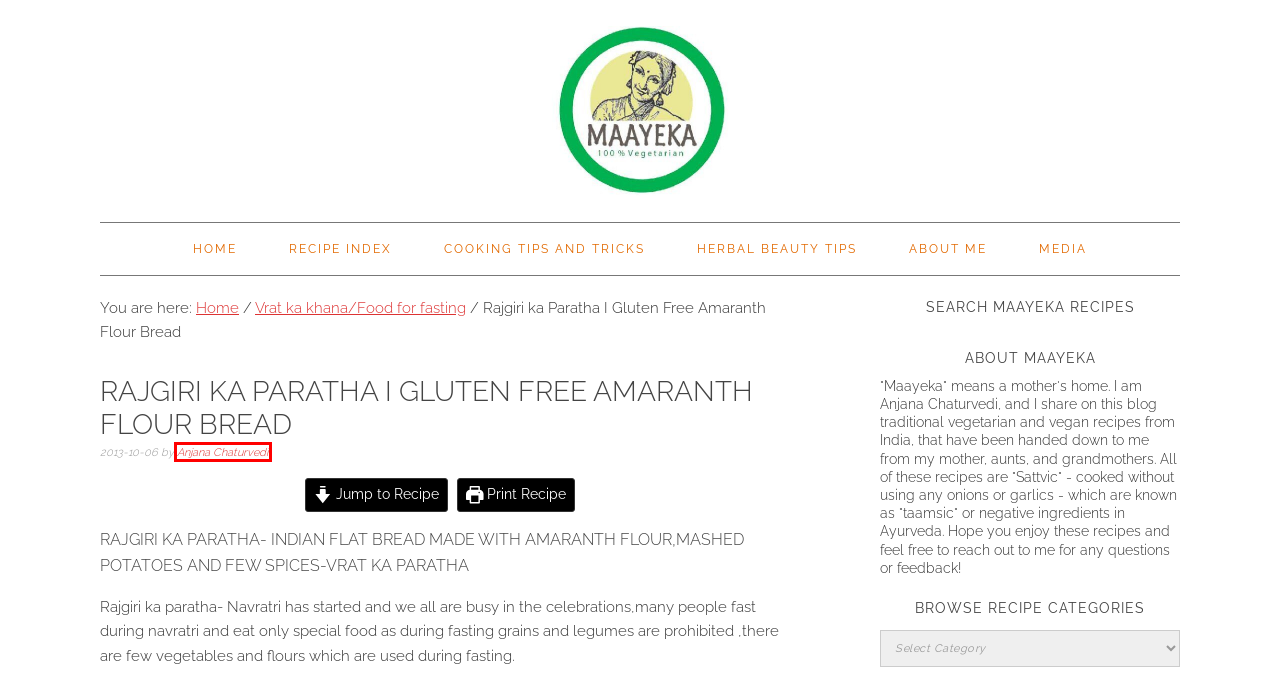You are presented with a screenshot of a webpage containing a red bounding box around a particular UI element. Select the best webpage description that matches the new webpage after clicking the element within the bounding box. Here are the candidates:
A. Anjana Chaturvedi, Author at Maayeka
B. Herbal Beauty Tips » Maayeka
C. About Me » Maayeka
D. Rajgiri ka Paratha / Gluten Free Amaranth Flour Bread - Maayeka
E. Vrat ka khana/Food for fasting Archives » Maayeka
F. Cooking Tips and Tricks » Maayeka
G. Recipe Index » Maayeka
H. Media » Maayeka

A